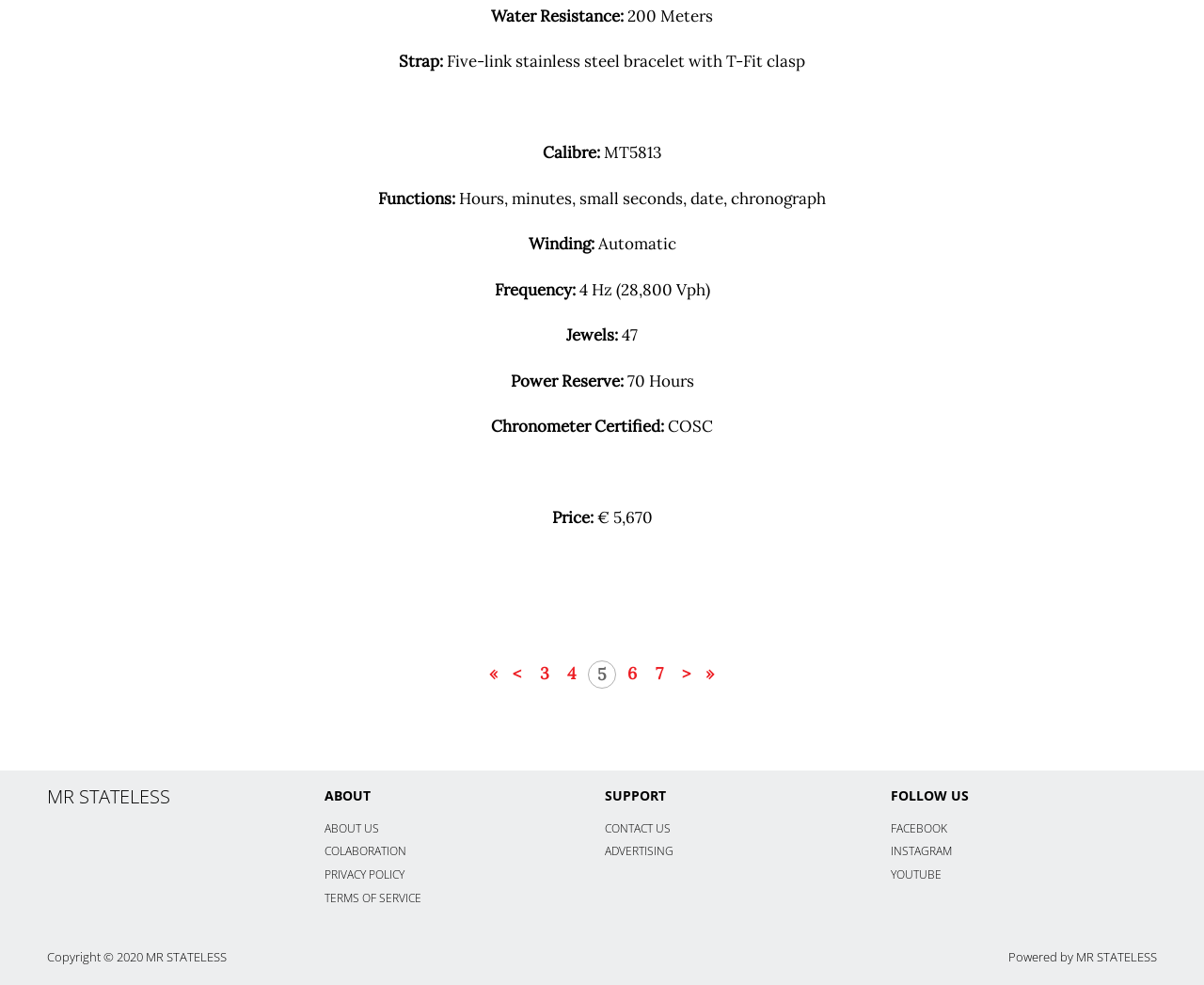Identify the bounding box coordinates of the clickable region required to complete the instruction: "follow on FACEBOOK". The coordinates should be given as four float numbers within the range of 0 and 1, i.e., [left, top, right, bottom].

[0.74, 0.833, 0.787, 0.849]